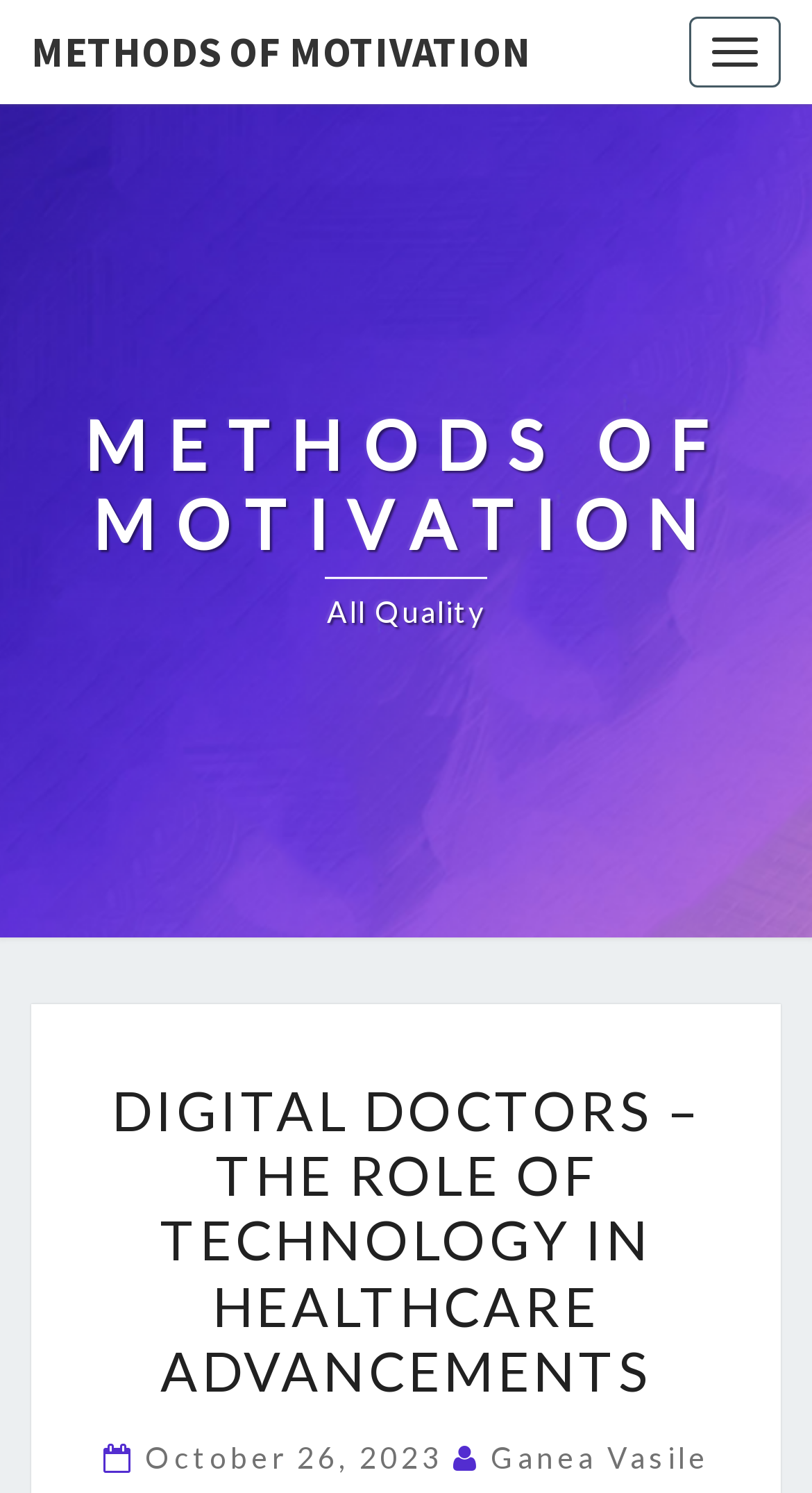Determine the bounding box for the UI element that matches this description: "Methods of Motivation".

[0.0, 0.0, 0.692, 0.07]